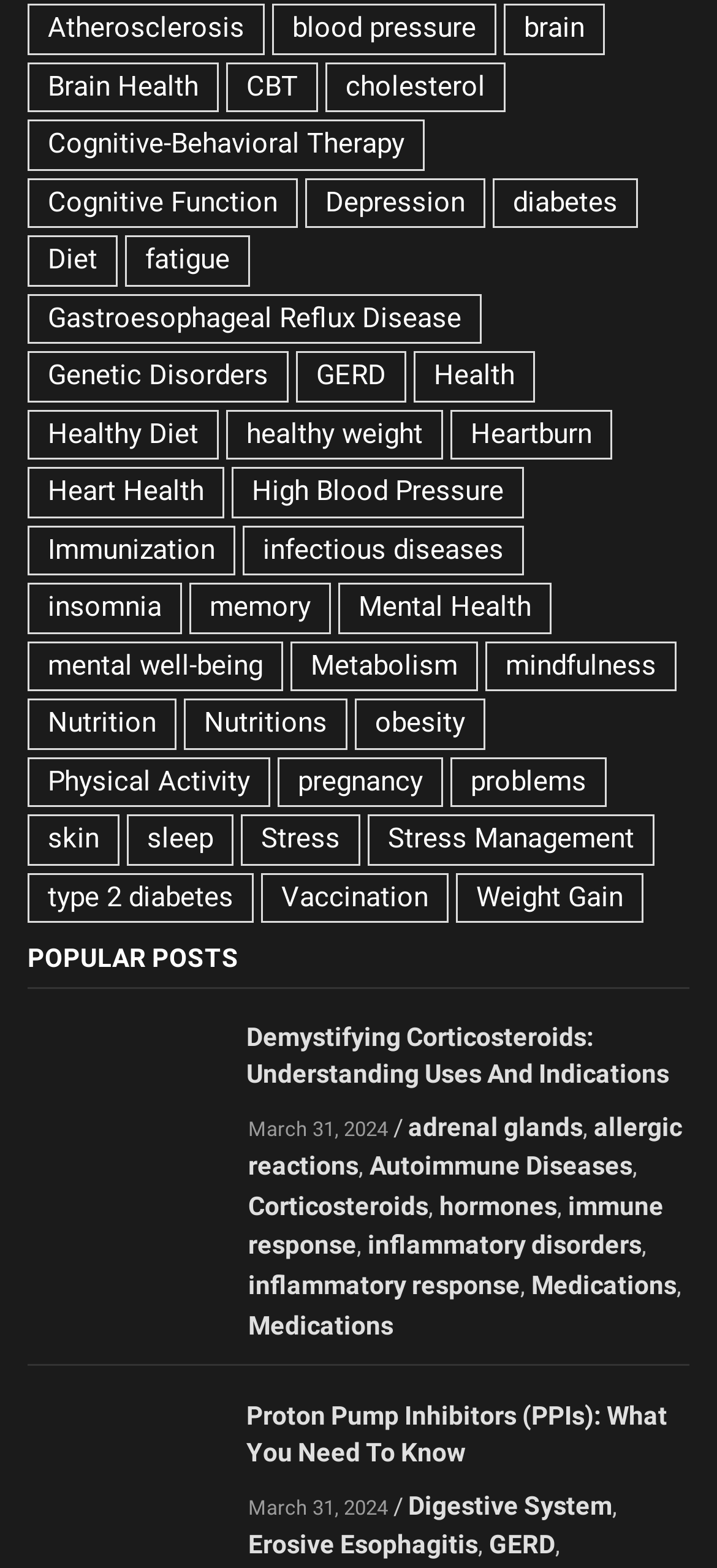Locate the bounding box coordinates of the area you need to click to fulfill this instruction: 'learn about Proton Pump Inhibitors (PPIs): What You Need To Know'. The coordinates must be in the form of four float numbers ranging from 0 to 1: [left, top, right, bottom].

[0.344, 0.893, 0.931, 0.935]